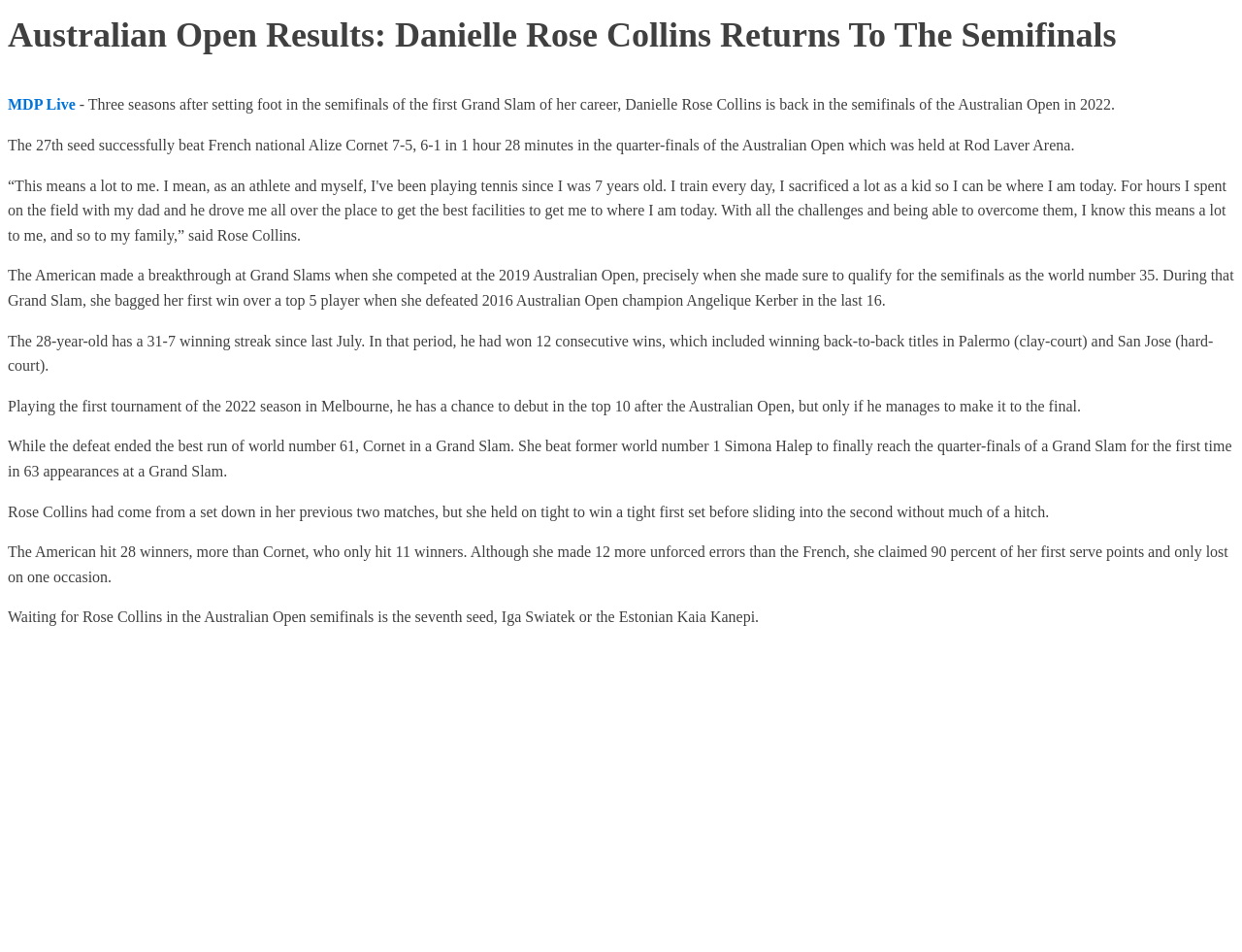Who did Alize Cornet beat to reach the quarter-finals of a Grand Slam for the first time? Please answer the question using a single word or phrase based on the image.

Simona Halep